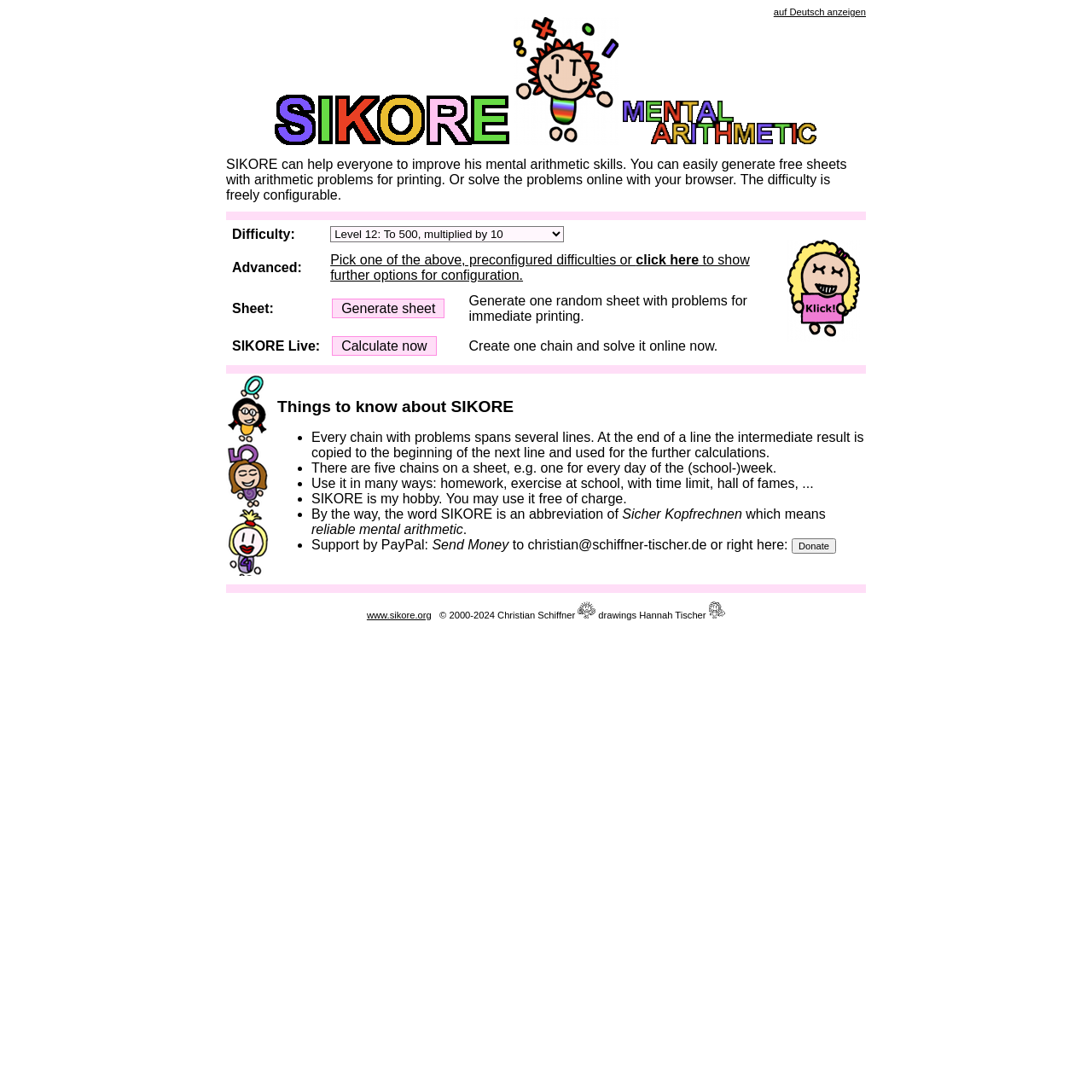Identify the bounding box coordinates for the UI element that matches this description: "value="Donate"".

[0.725, 0.493, 0.766, 0.507]